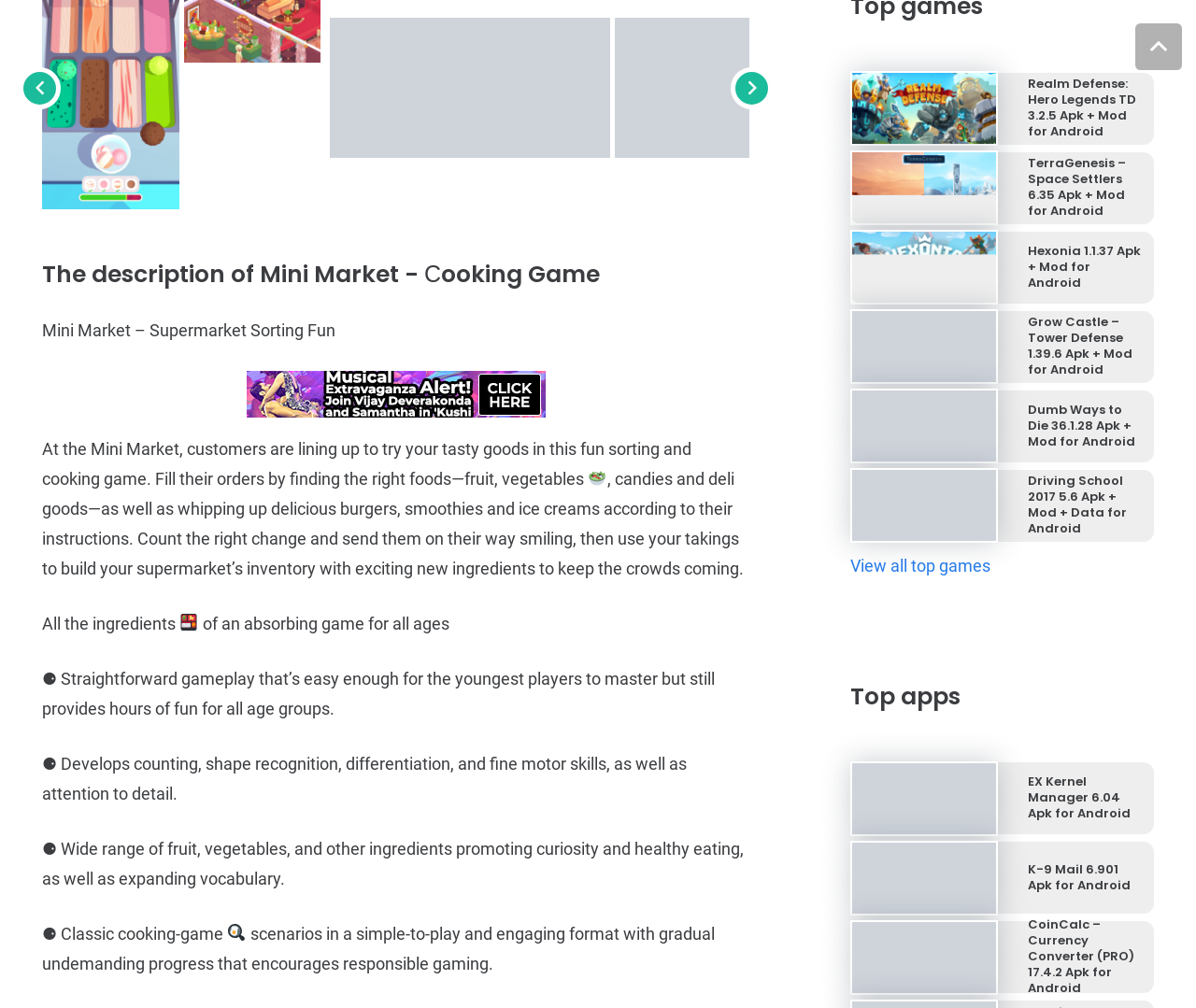Please answer the following question using a single word or phrase: 
What is the purpose of the game?

Sorting and cooking